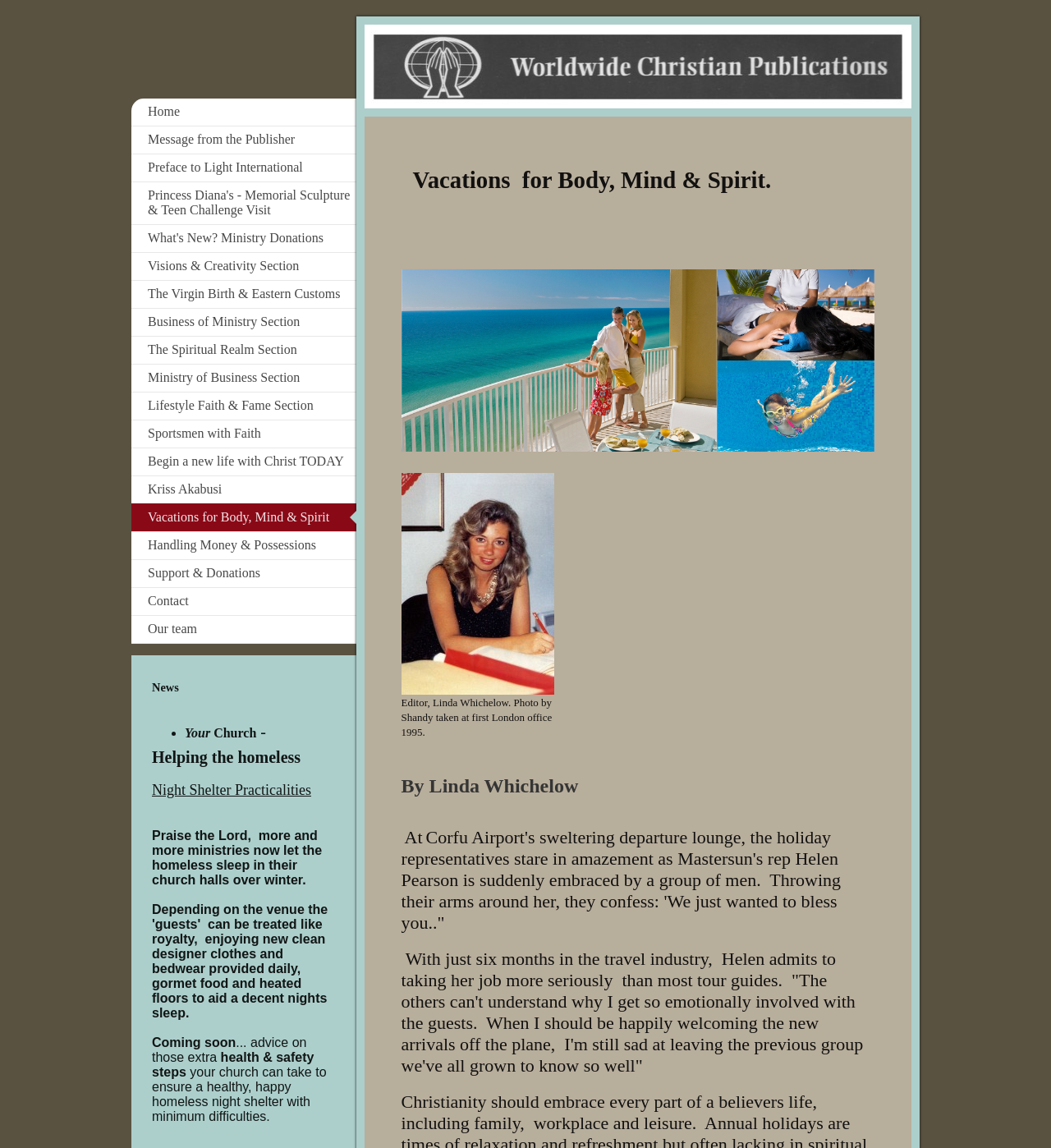Using the webpage screenshot and the element description Our team, determine the bounding box coordinates. Specify the coordinates in the format (top-left x, top-left y, bottom-right x, bottom-right y) with values ranging from 0 to 1.

[0.125, 0.536, 0.339, 0.561]